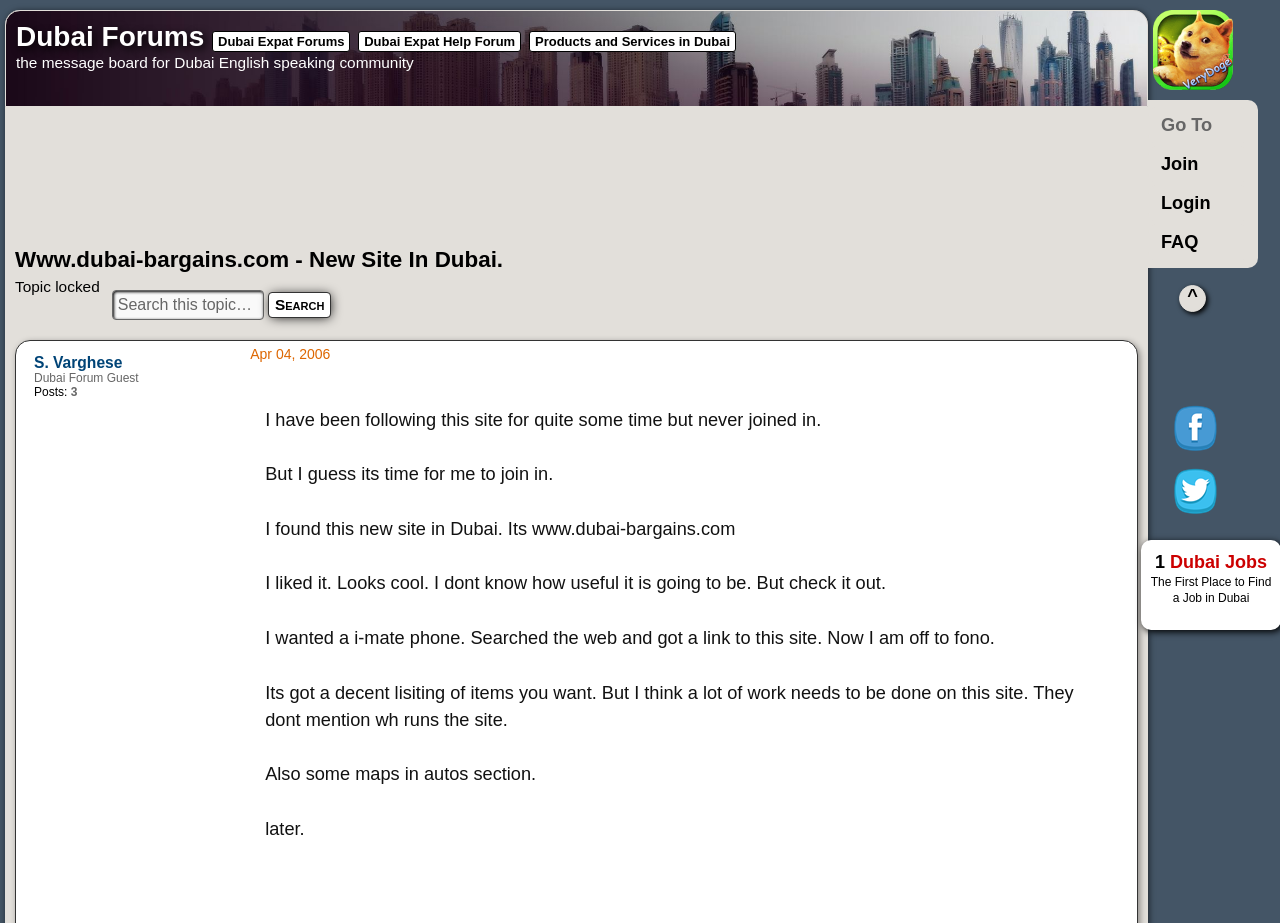Answer the question using only one word or a concise phrase: What is the name of the forum?

Dubai Forums